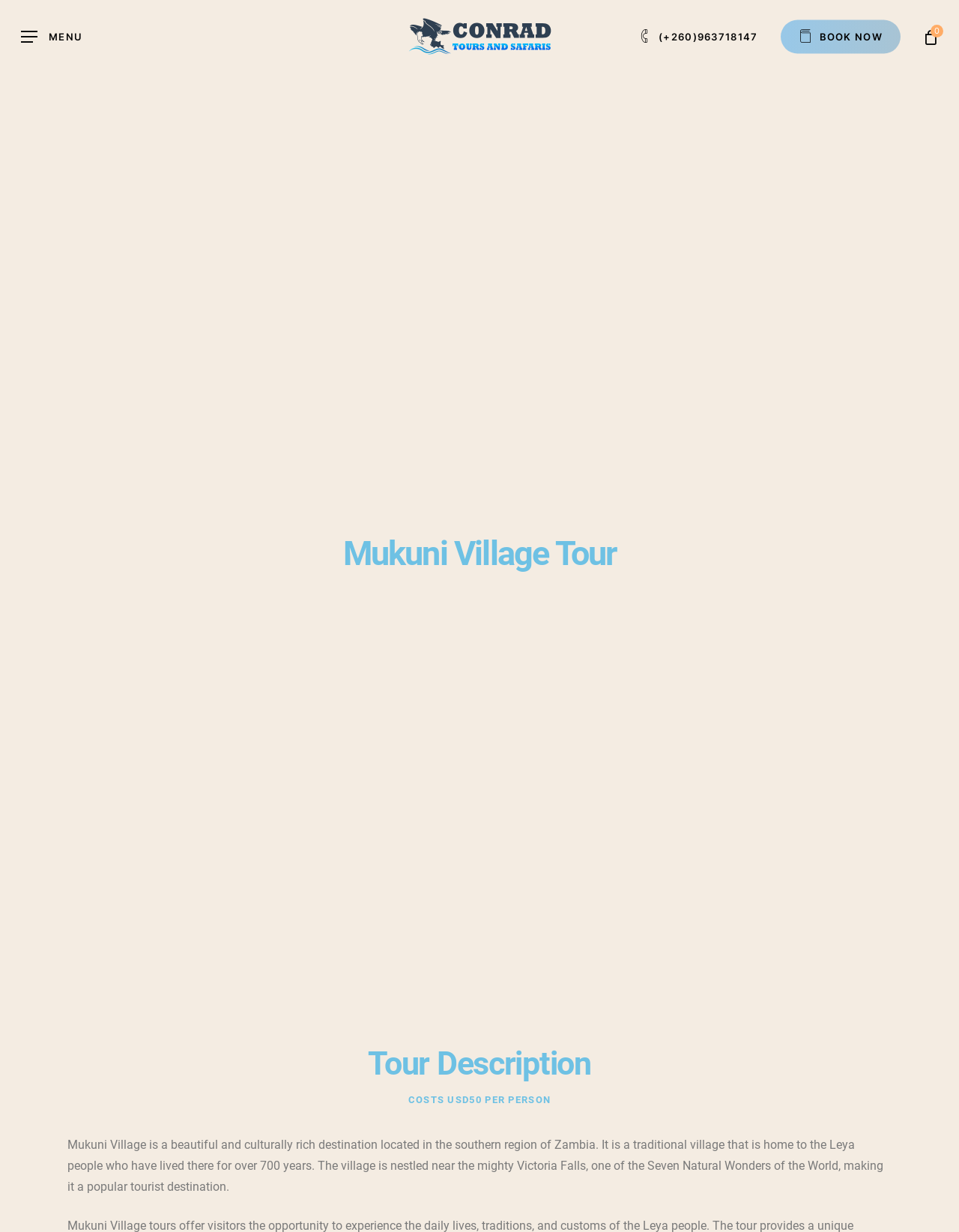Using the element description provided, determine the bounding box coordinates in the format (top-left x, top-left y, bottom-right x, bottom-right y). Ensure that all values are floating point numbers between 0 and 1. Element description: alt="Conrad Tours and Safaris"

[0.422, 0.015, 0.578, 0.045]